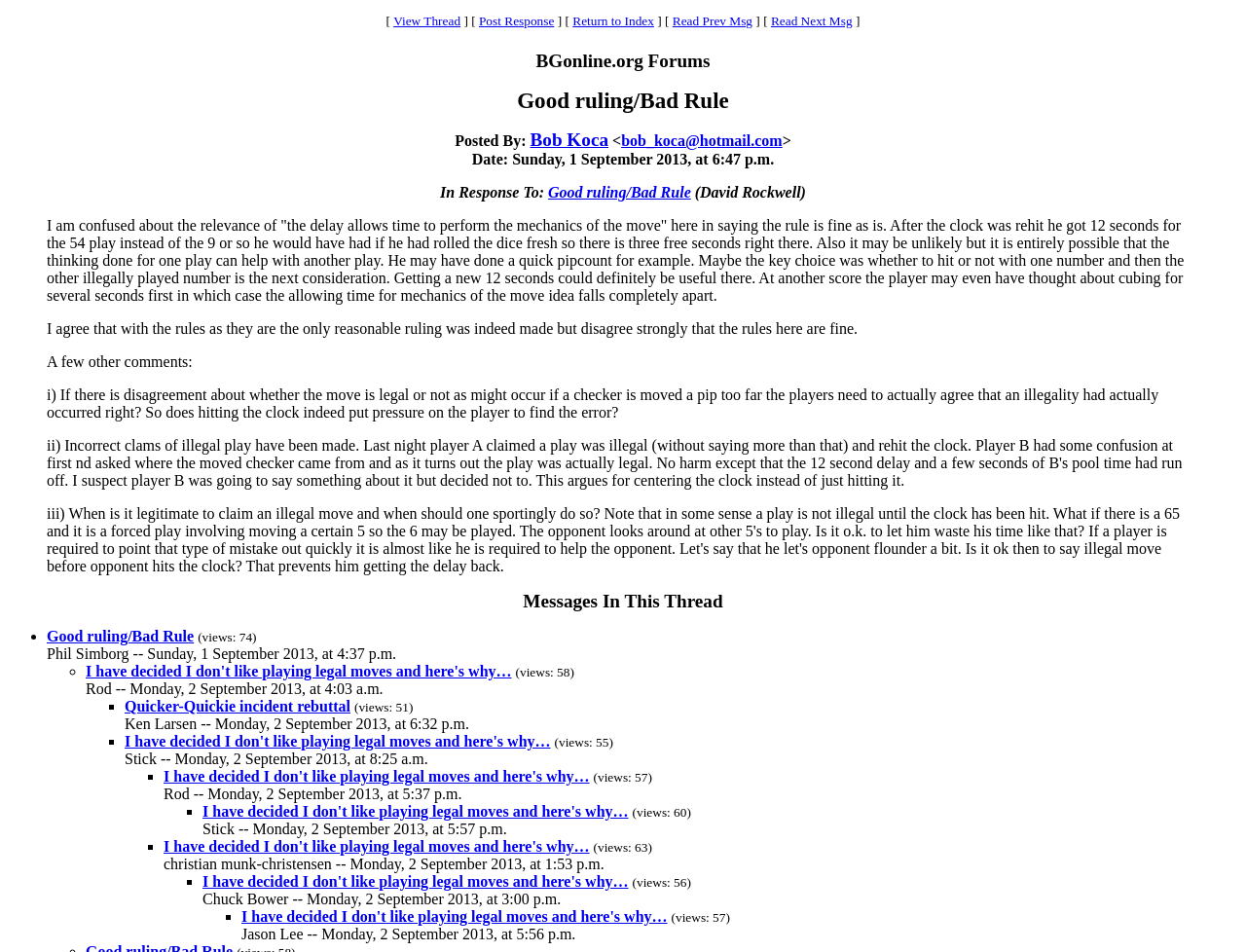What is the date of the original message?
Using the image, elaborate on the answer with as much detail as possible.

I looked at the top of the webpage and found the date of the original message. The date is listed as 'Sunday, 1 September 2013, at 6:47 p.m.'.